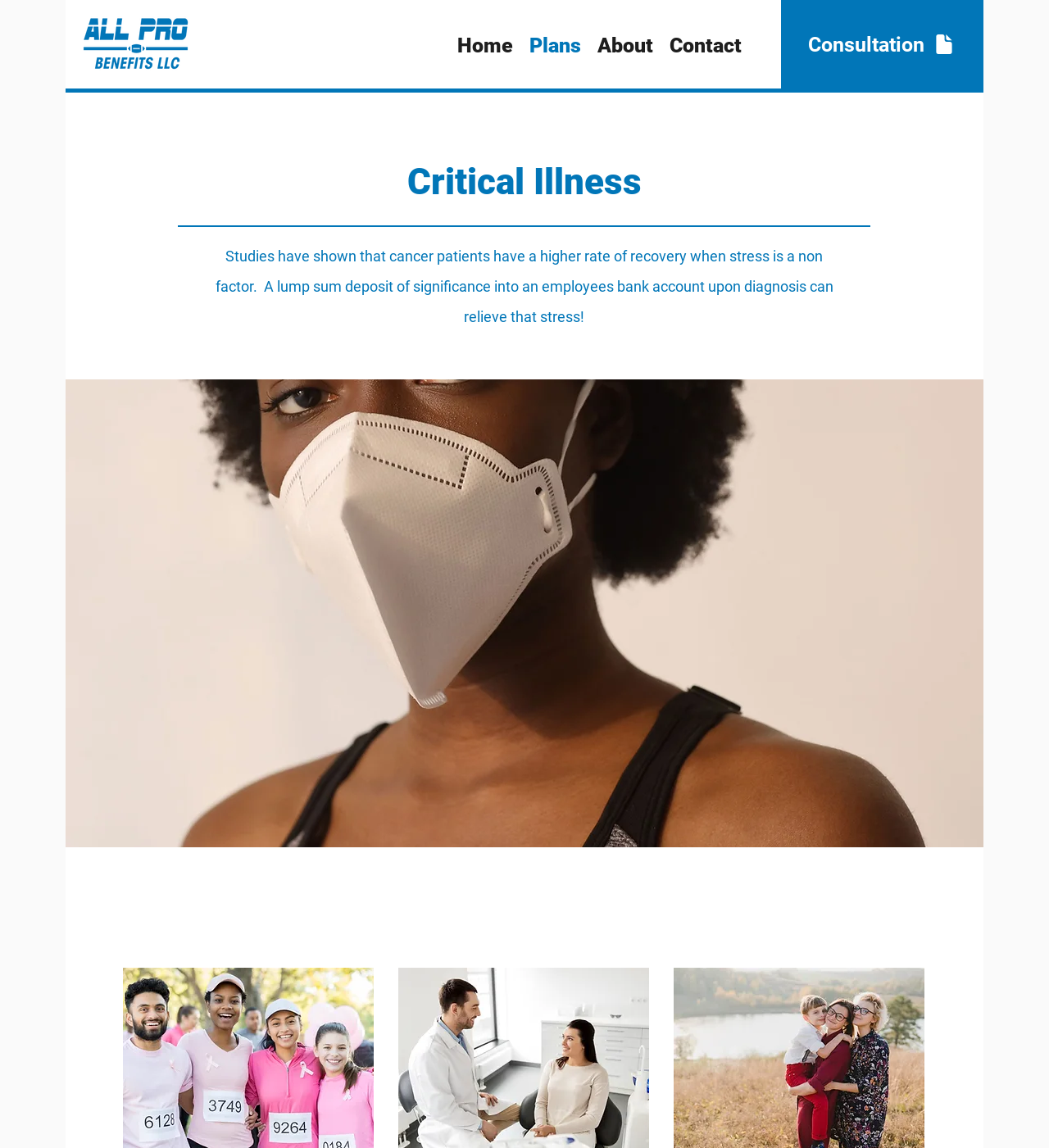What is the company name?
Please provide a comprehensive and detailed answer to the question.

The company name can be found in the top-left corner of the webpage, where the logo 'All Pro_edited.png' is located, and it is also mentioned as the root element 'Critical Illness | All Pro Benefits LLC'.